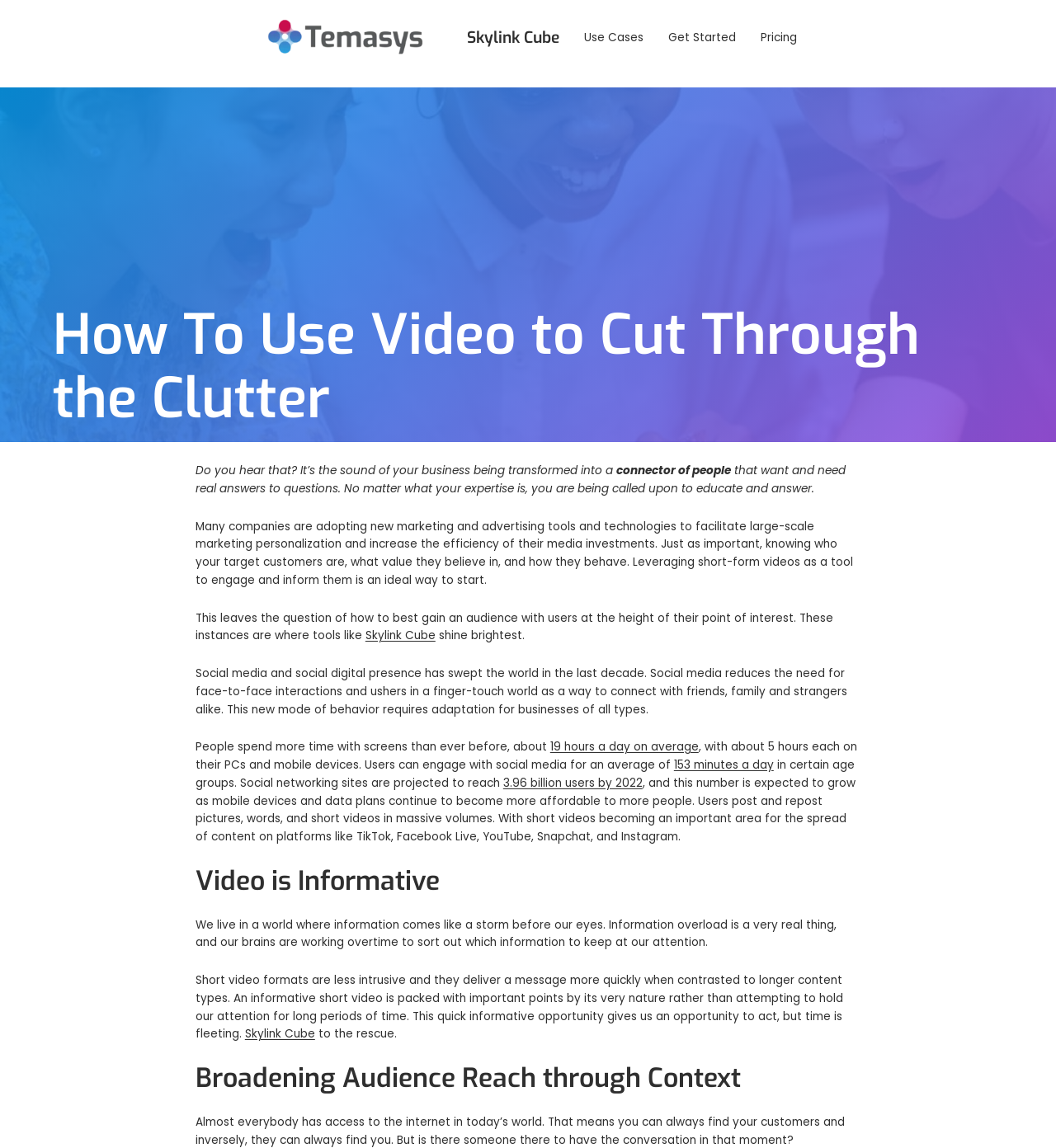Bounding box coordinates should be in the format (top-left x, top-left y, bottom-right x, bottom-right y) and all values should be floating point numbers between 0 and 1. Determine the bounding box coordinate for the UI element described as: Get Started

[0.632, 0.025, 0.696, 0.041]